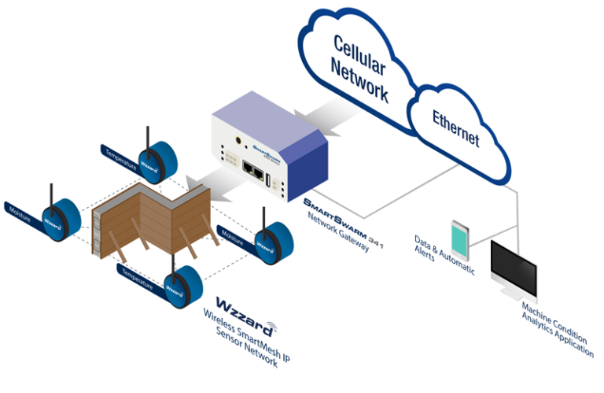How does the data transmission occur?
Please provide a single word or phrase as the answer based on the screenshot.

Via cellular and Ethernet networks